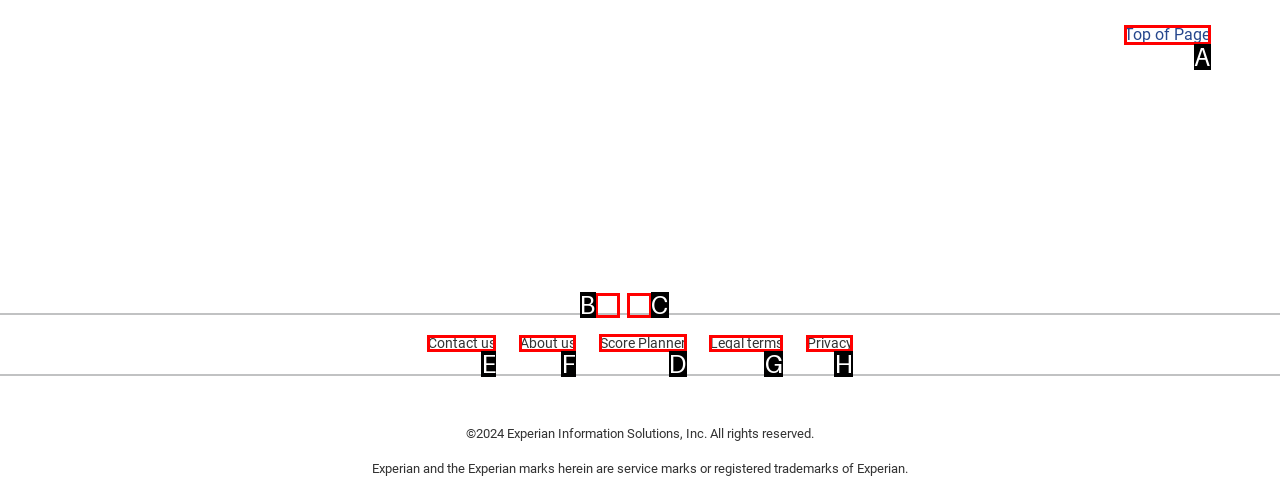Find the appropriate UI element to complete the task: View the Score Planner. Indicate your choice by providing the letter of the element.

D